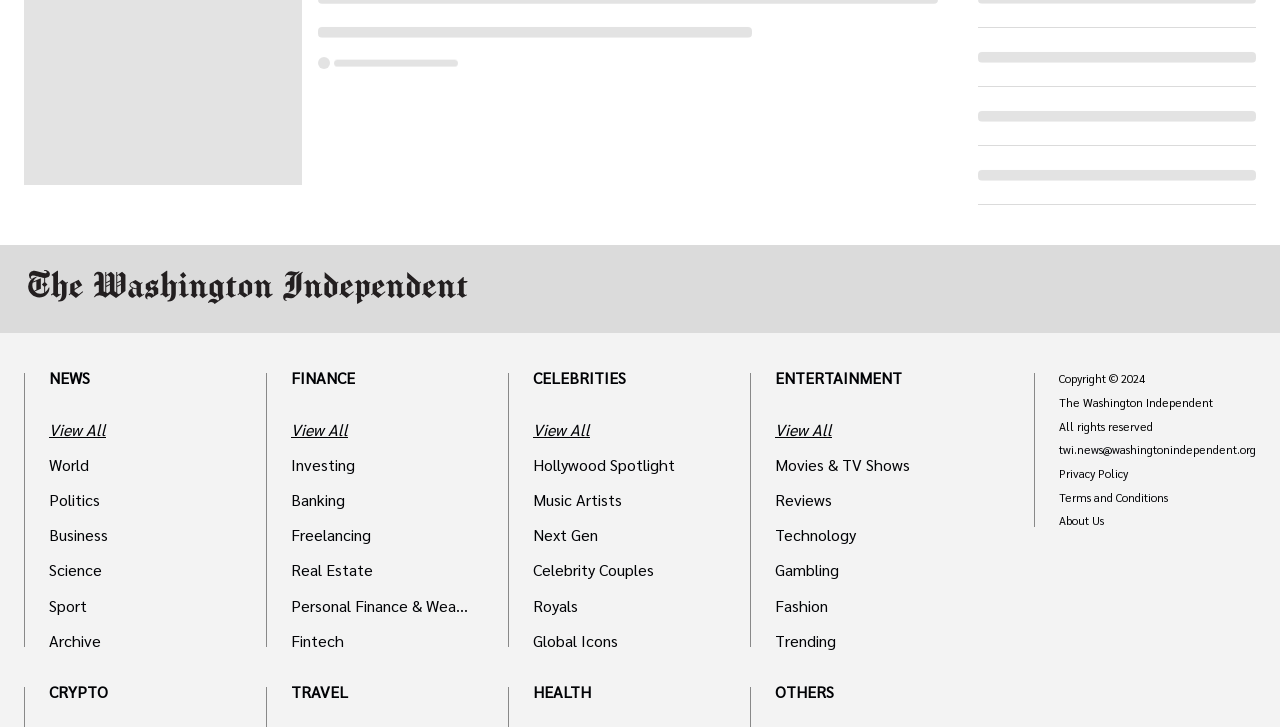How many main categories are there in the navigation menu?
Refer to the image and provide a thorough answer to the question.

I counted the number of main category links in the navigation menu, which are 'NEWS', 'FINANCE', 'CELEBRITIES', 'ENTERTAINMENT', 'CRYPTO', 'TRAVEL', 'HEALTH', and 'OTHERS'.